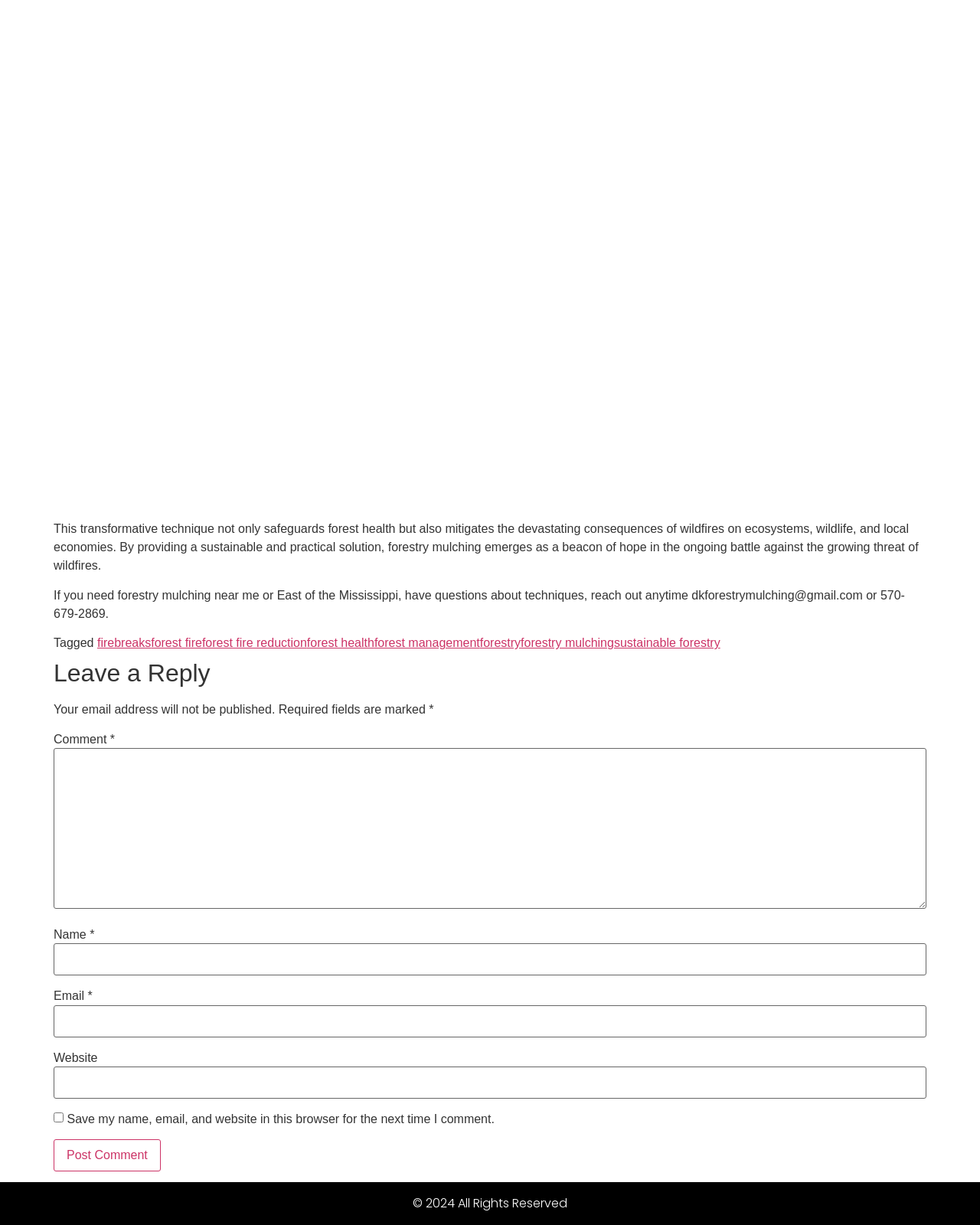Determine the bounding box coordinates of the area to click in order to meet this instruction: "Enter your name in the 'Name' field".

[0.055, 0.77, 0.945, 0.796]